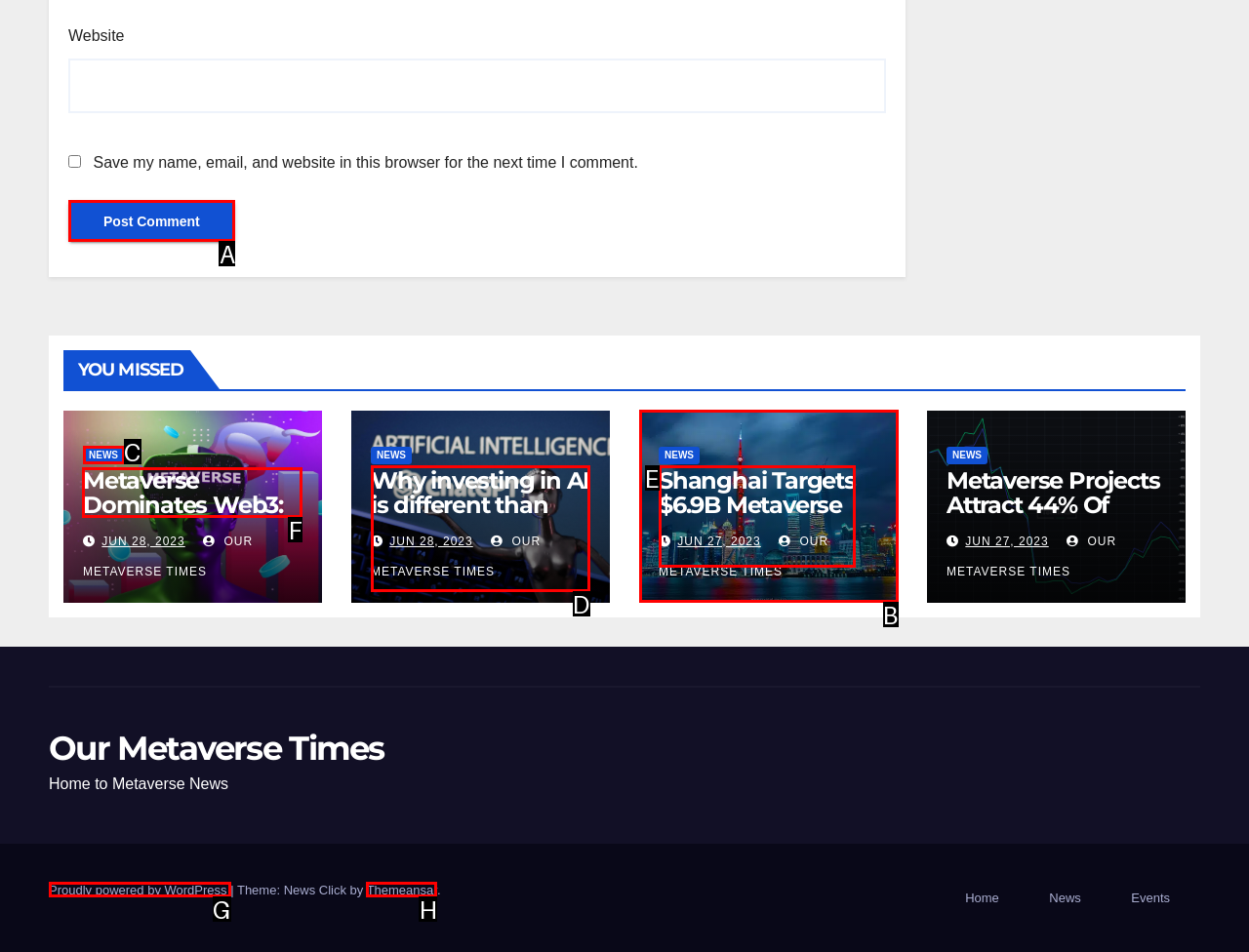Select the appropriate HTML element that needs to be clicked to finish the task: Click the Post Comment button
Reply with the letter of the chosen option.

None